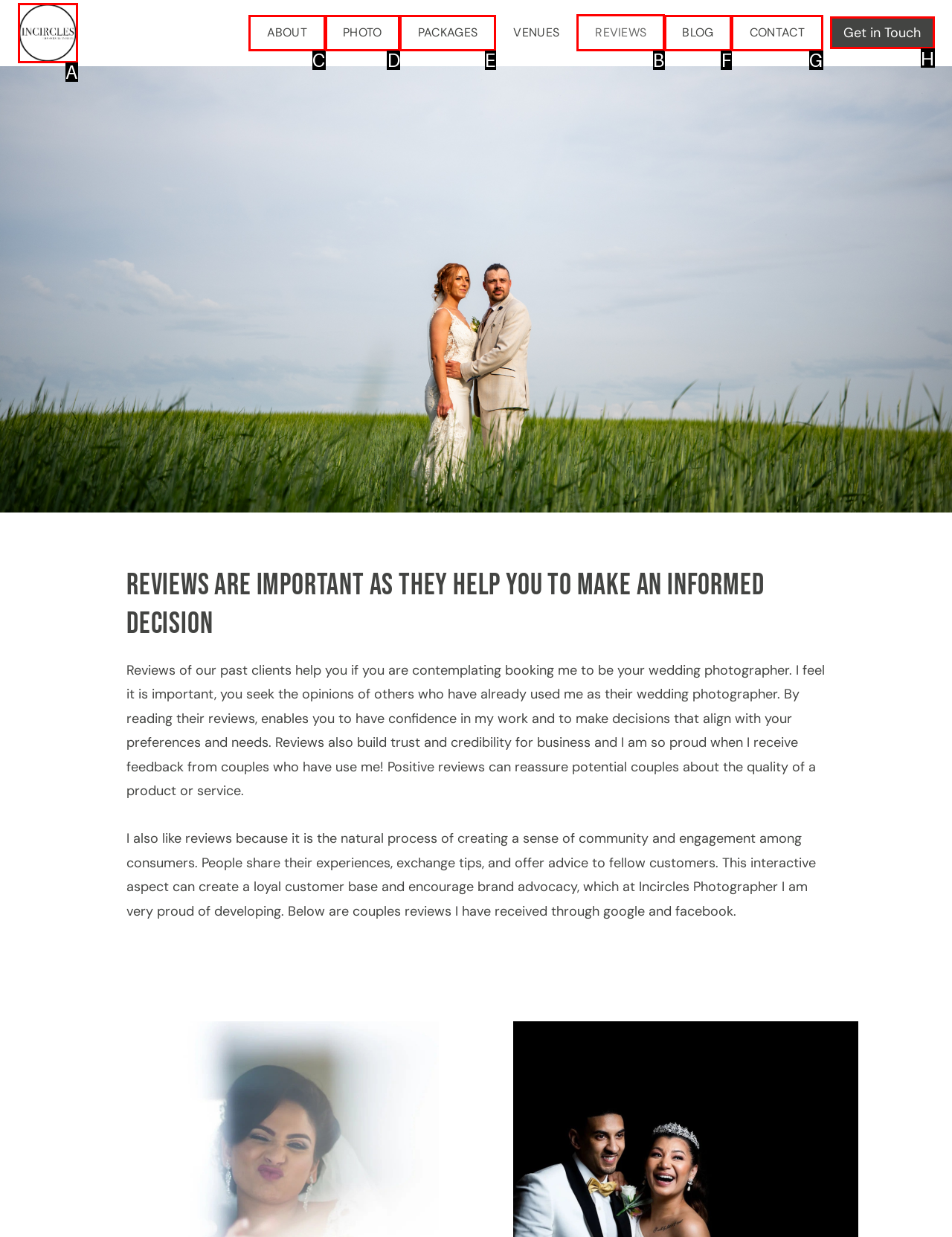Select the appropriate HTML element that needs to be clicked to finish the task: Click on the 'REVIEWS' link
Reply with the letter of the chosen option.

B